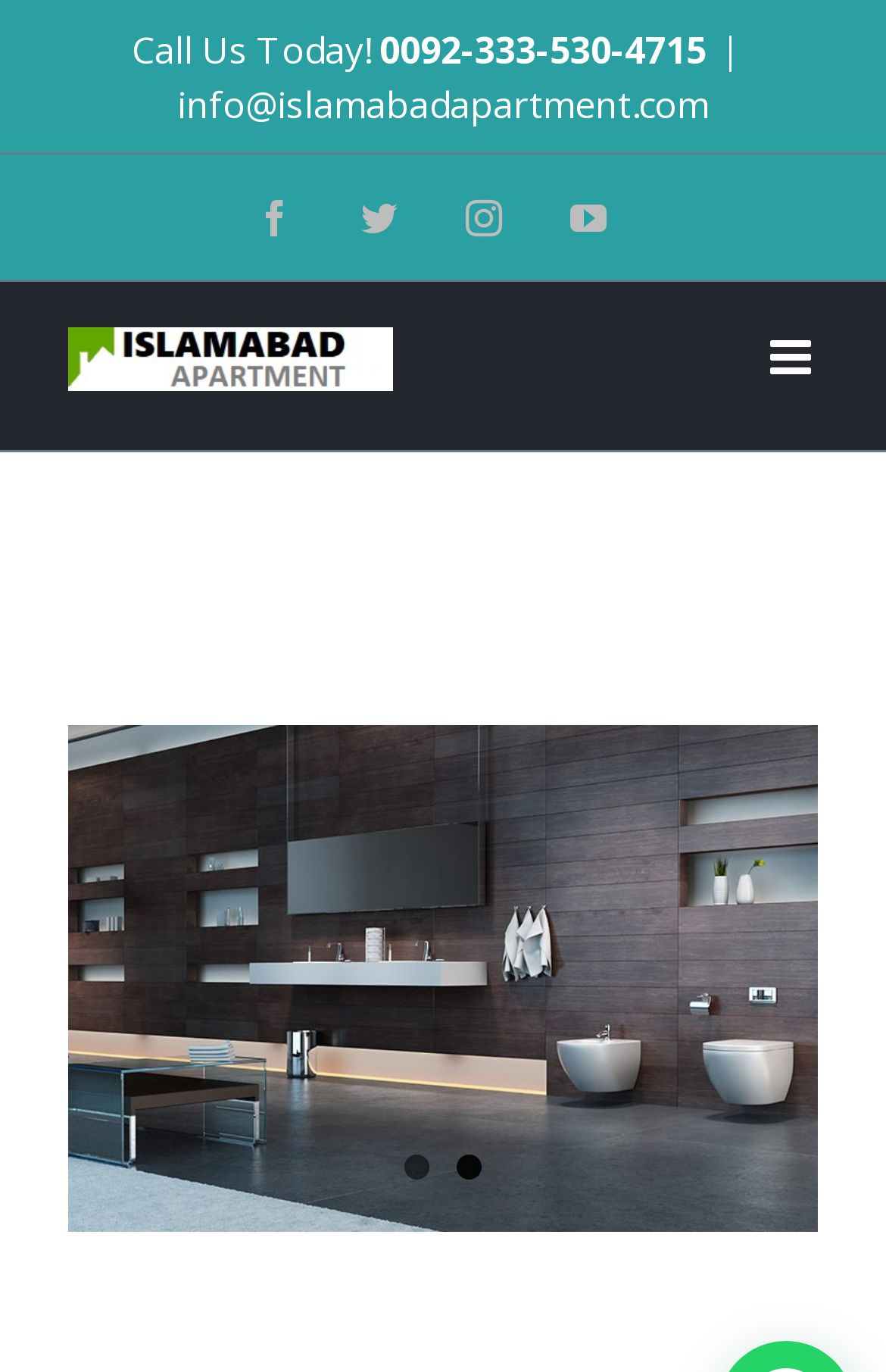Using the information in the image, give a detailed answer to the following question: How many pagination links are there?

I looked at the link elements with text '1' and '2' which are located inside the mobile menu and found that there are 2 pagination links.